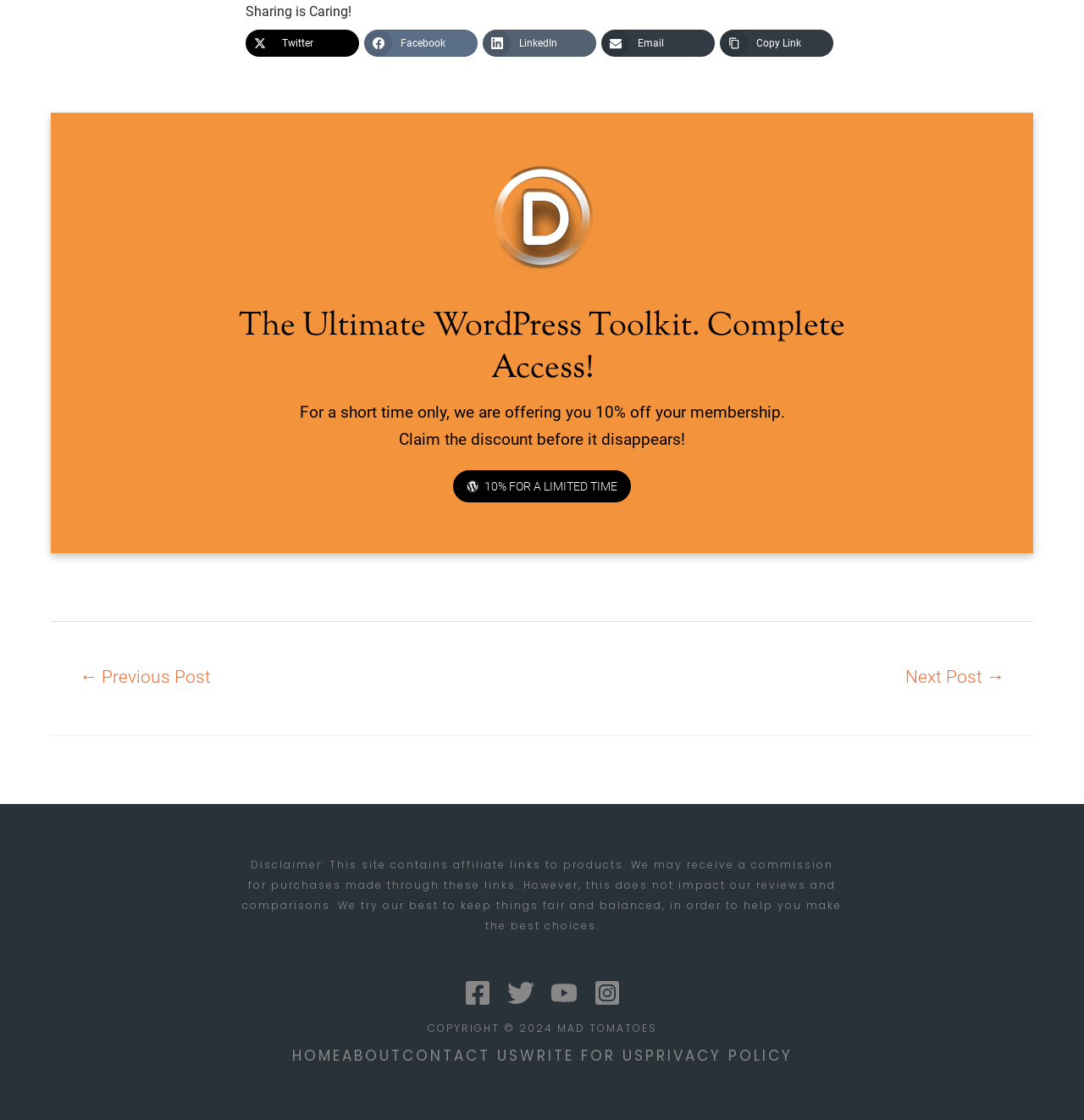Find the bounding box coordinates of the clickable area required to complete the following action: "Visit the home page".

[0.269, 0.93, 0.315, 0.954]